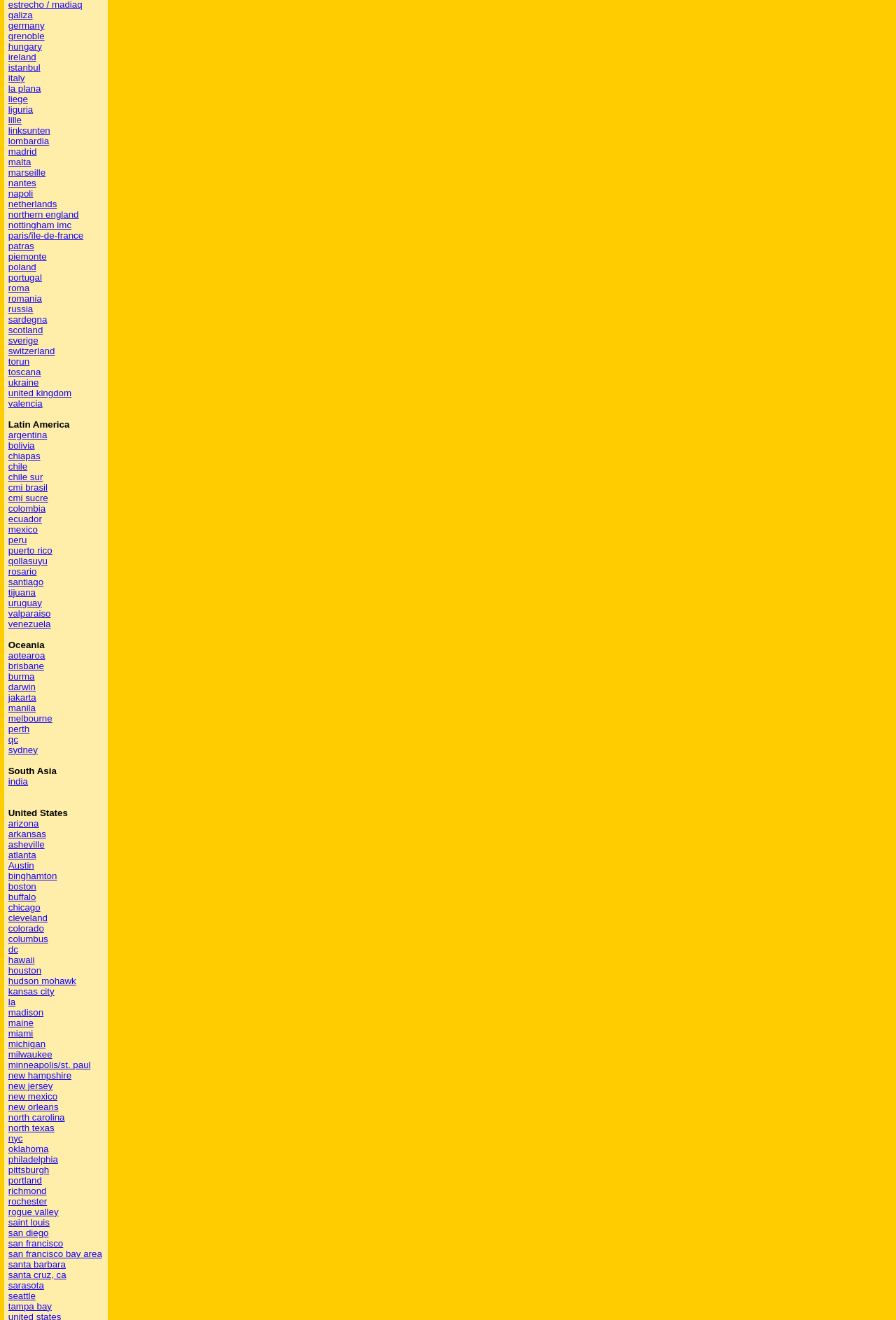Please identify the coordinates of the bounding box for the clickable region that will accomplish this instruction: "view aotearoa".

[0.009, 0.492, 0.05, 0.5]